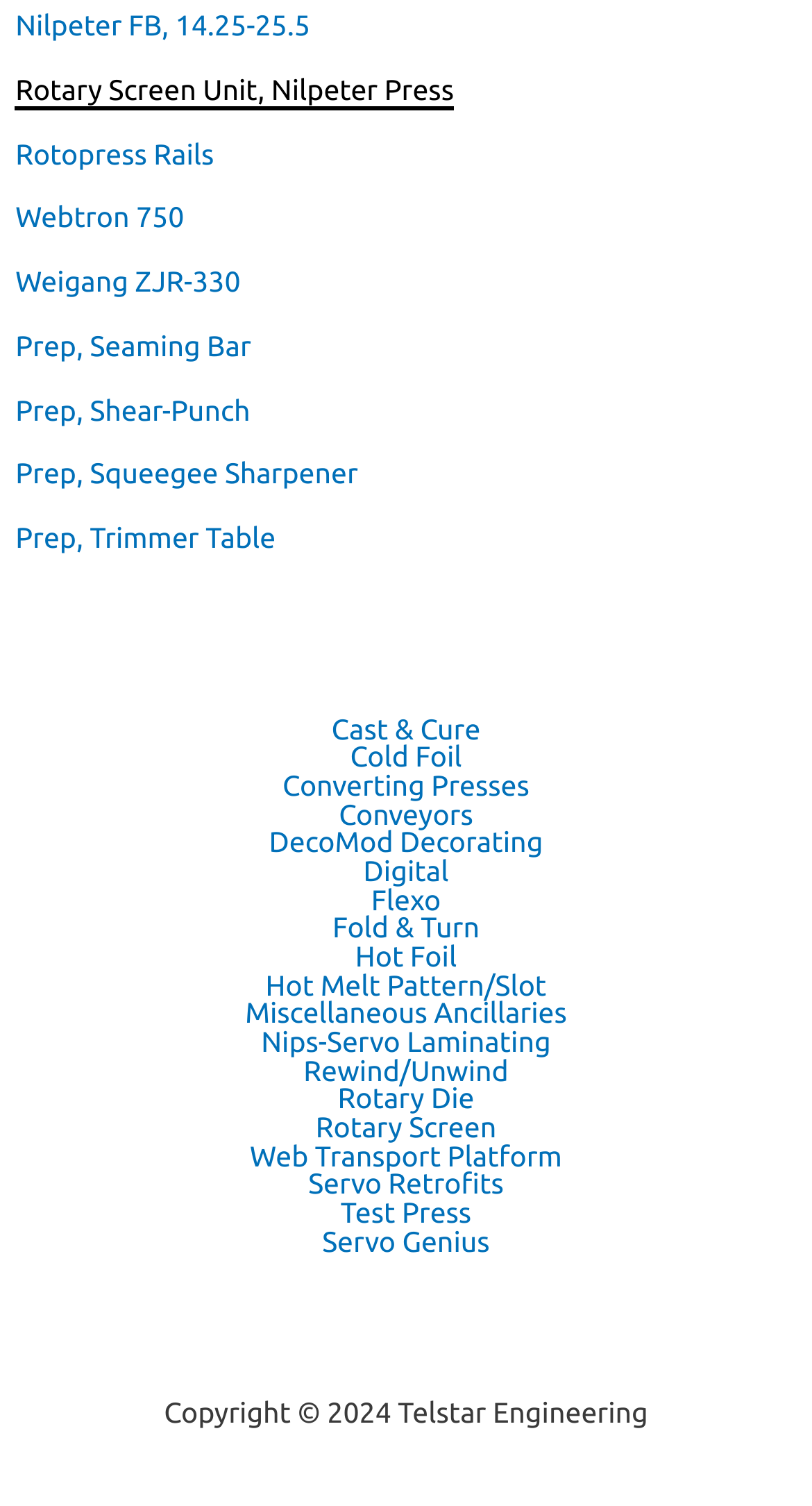Find the bounding box coordinates for the area that must be clicked to perform this action: "Go to Rotary Screen Unit, Nilpeter Press page".

[0.019, 0.048, 0.559, 0.073]